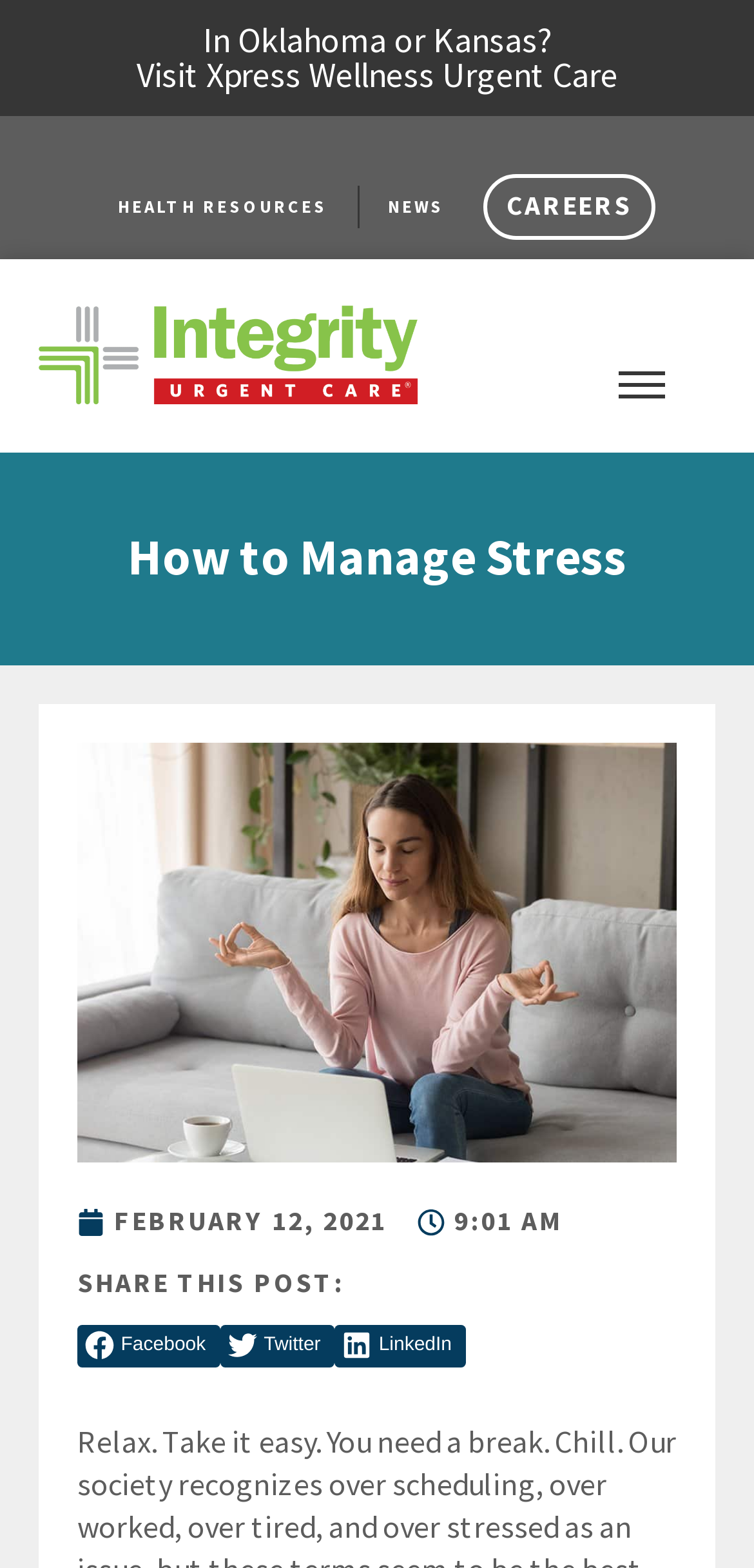Please find the bounding box coordinates of the clickable region needed to complete the following instruction: "Read HEALTH RESOURCES". The bounding box coordinates must consist of four float numbers between 0 and 1, i.e., [left, top, right, bottom].

[0.156, 0.118, 0.435, 0.145]